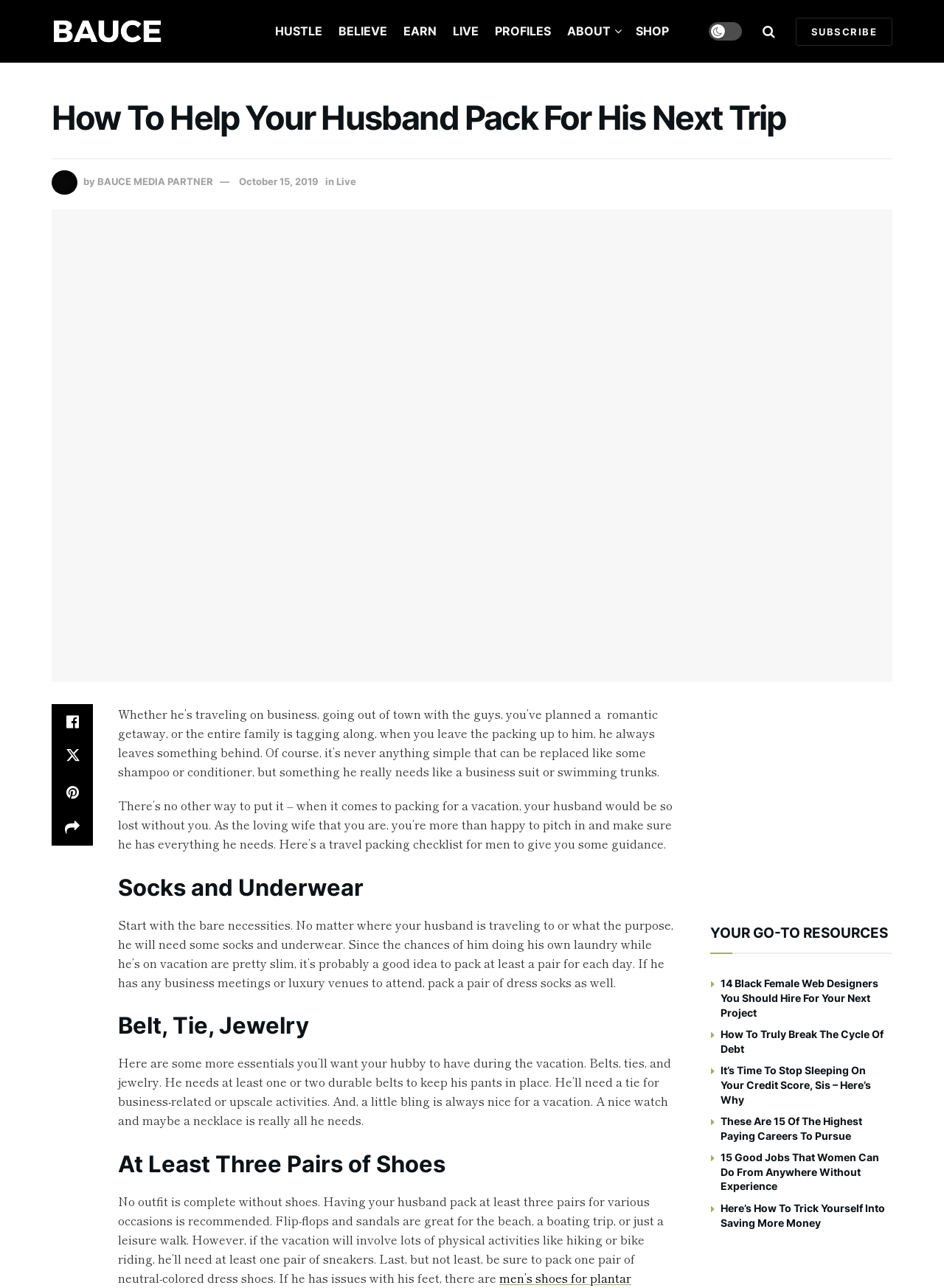How many articles are listed in the 'YOUR GO-TO RESOURCES' section?
Using the visual information, reply with a single word or short phrase.

5